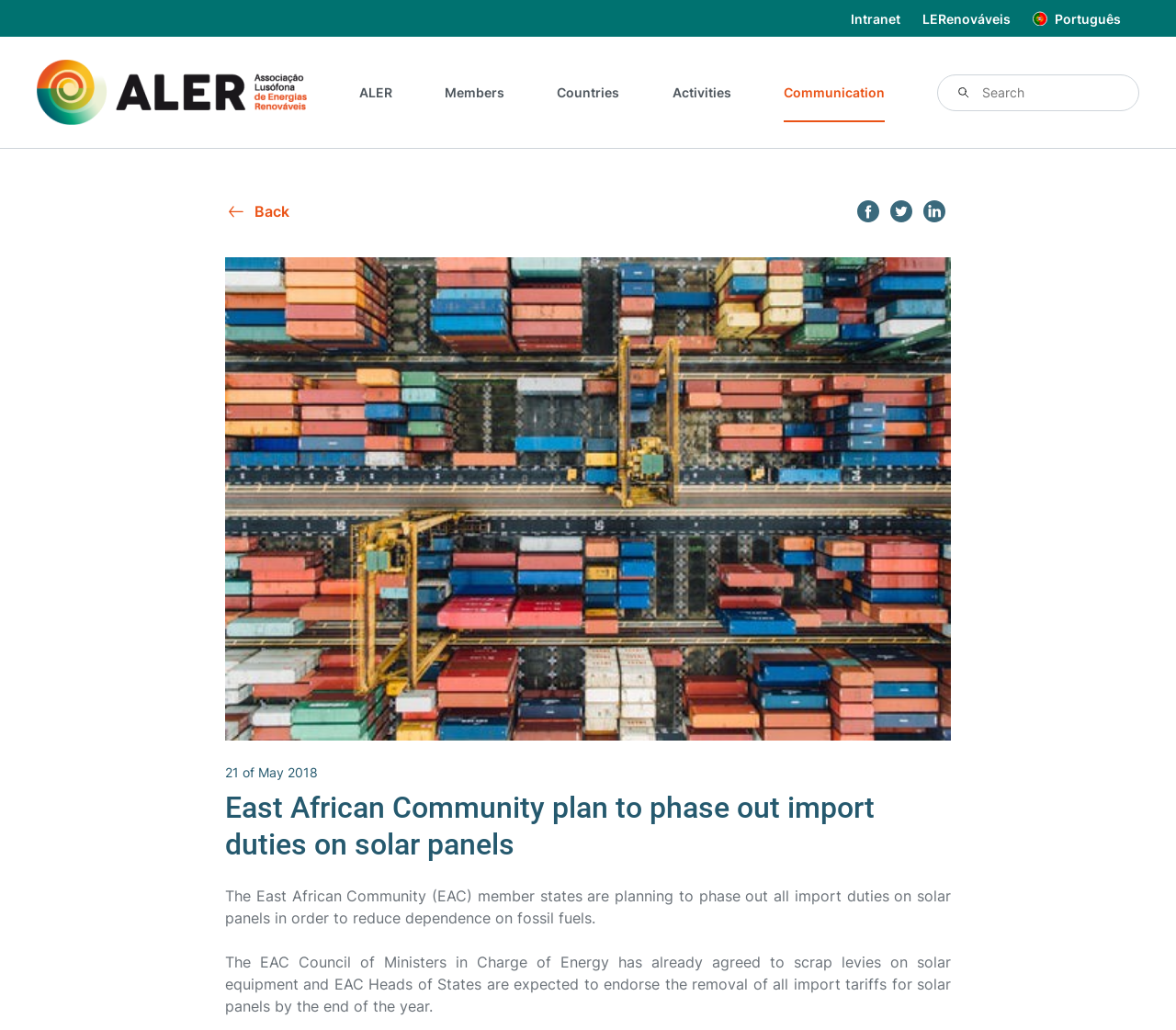Specify the bounding box coordinates of the region I need to click to perform the following instruction: "Click on the 'WATCH' button". The coordinates must be four float numbers in the range of 0 to 1, i.e., [left, top, right, bottom].

None